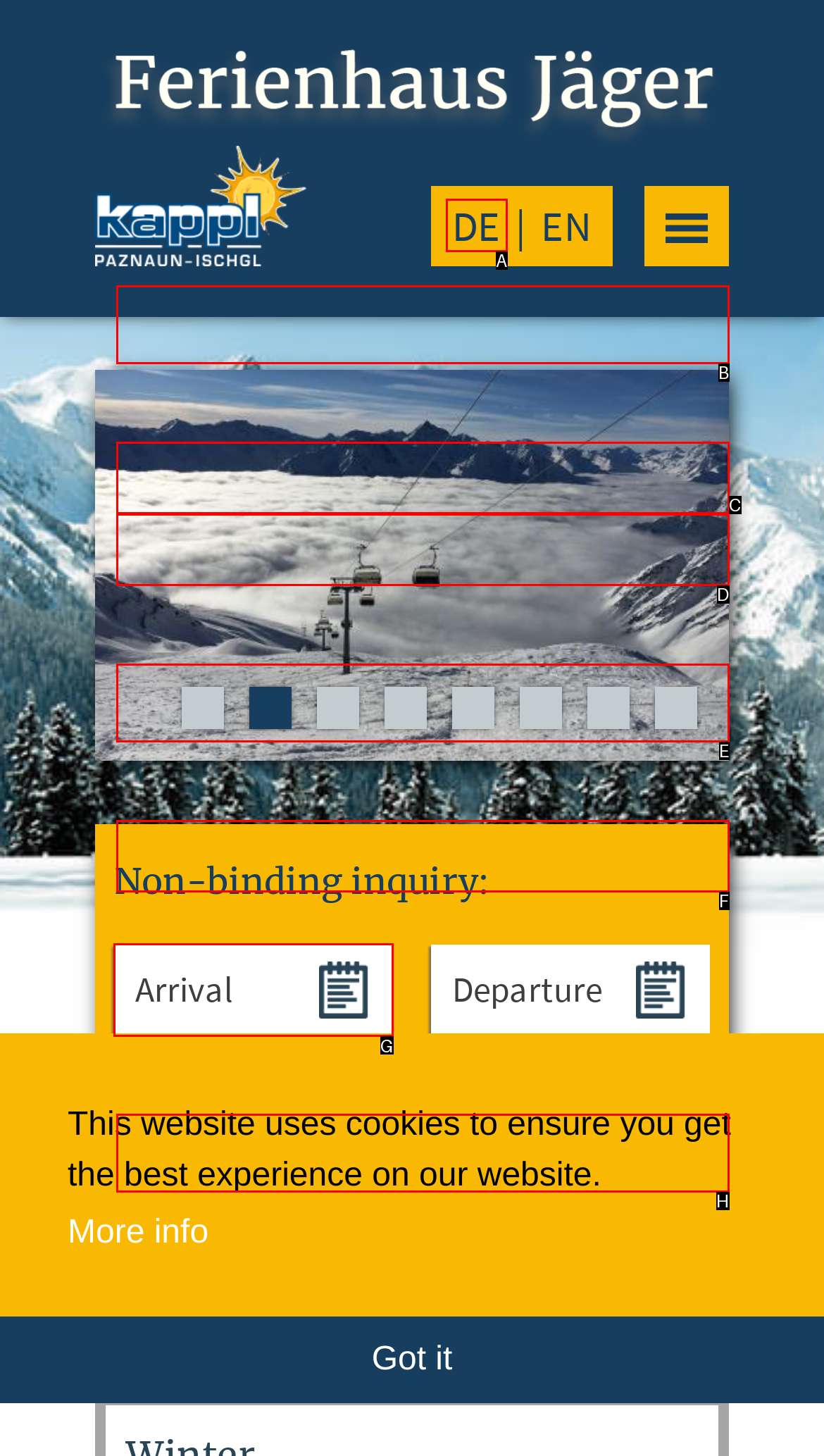Choose the HTML element that should be clicked to achieve this task: enter text in the first textbox
Respond with the letter of the correct choice.

G